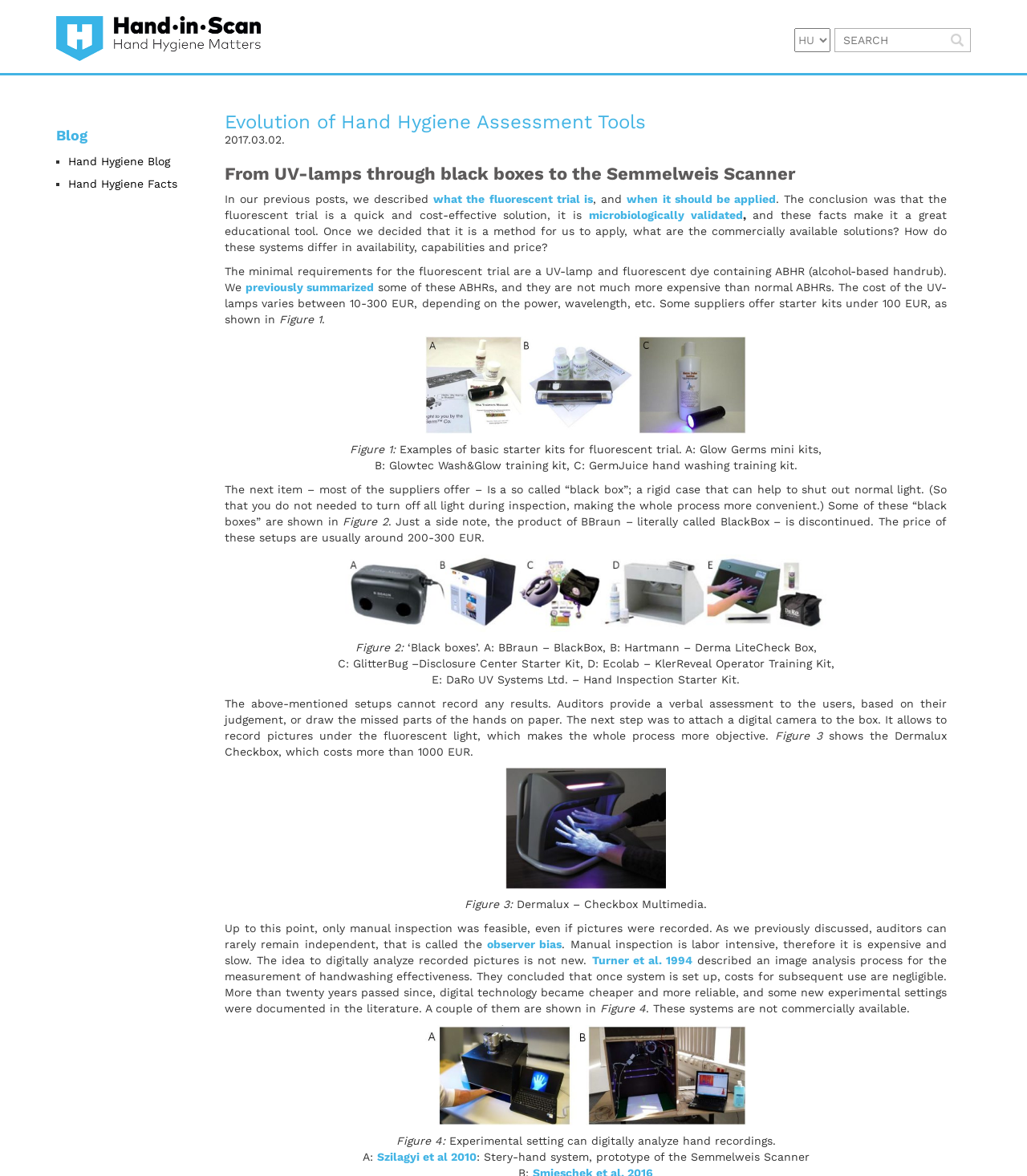Using the provided description Hand Hygiene Facts, find the bounding box coordinates for the UI element. Provide the coordinates in (top-left x, top-left y, bottom-right x, bottom-right y) format, ensuring all values are between 0 and 1.

[0.066, 0.148, 0.195, 0.167]